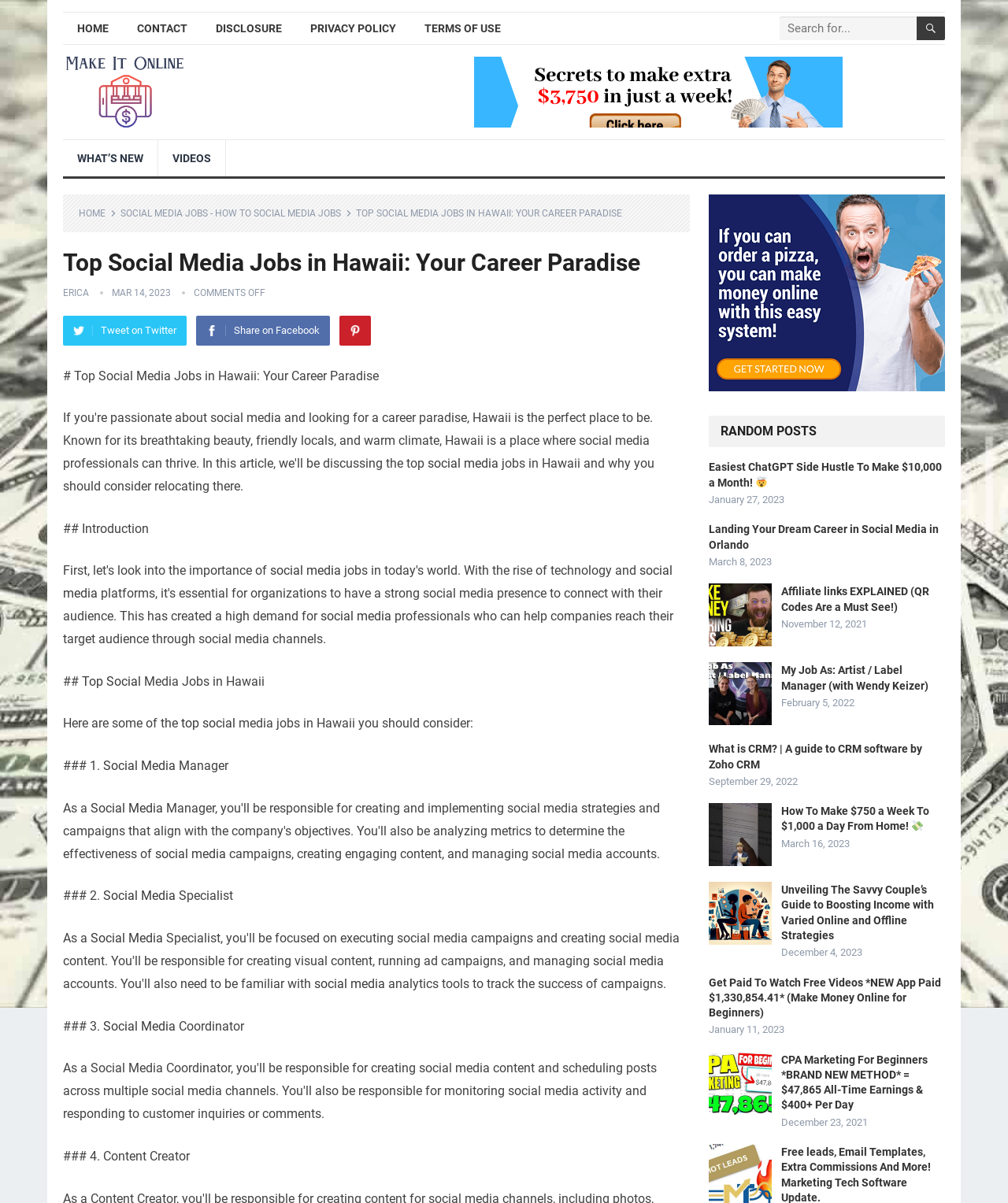Determine the main headline from the webpage and extract its text.

Top Social Media Jobs in Hawaii: Your Career Paradise